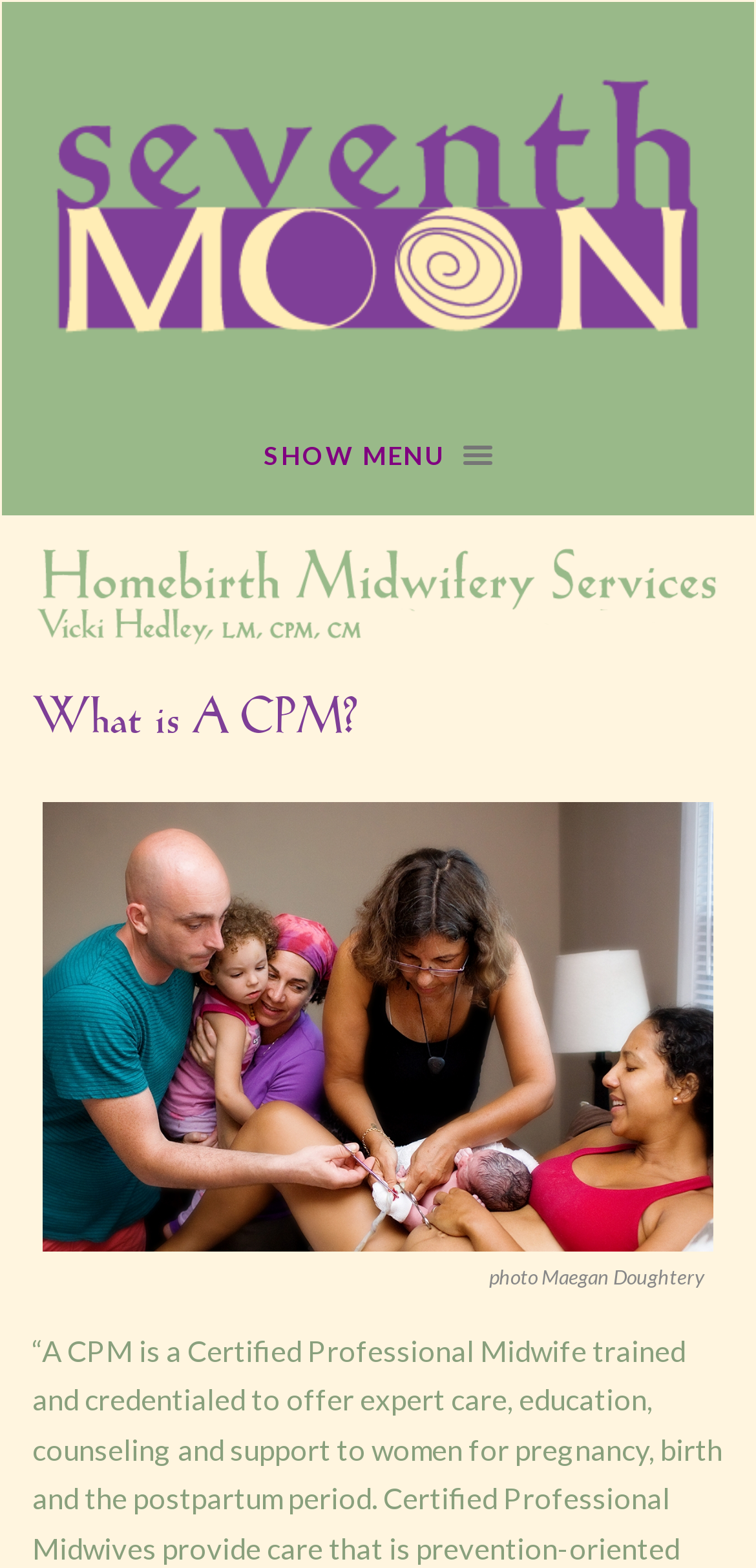Summarize the webpage with a detailed and informative caption.

The webpage is about explaining what a Certified Professional Midwife (CPM) is, specifically in the context of Seventh Moon Home Birth. At the top-left corner, there is a link to Seventh Moon Home Birth, accompanied by an image with the same name. Below this, there is a "SHOW MENU" button. 

On the right side of the page, there is a large image that spans most of the width, with a heading "What is A CPM?" positioned above it. The image is described by a caption, which is not provided in the accessibility tree. 

At the bottom-right corner, there is a credit text "photo Maegan Doughtery", indicating the photographer of the image.